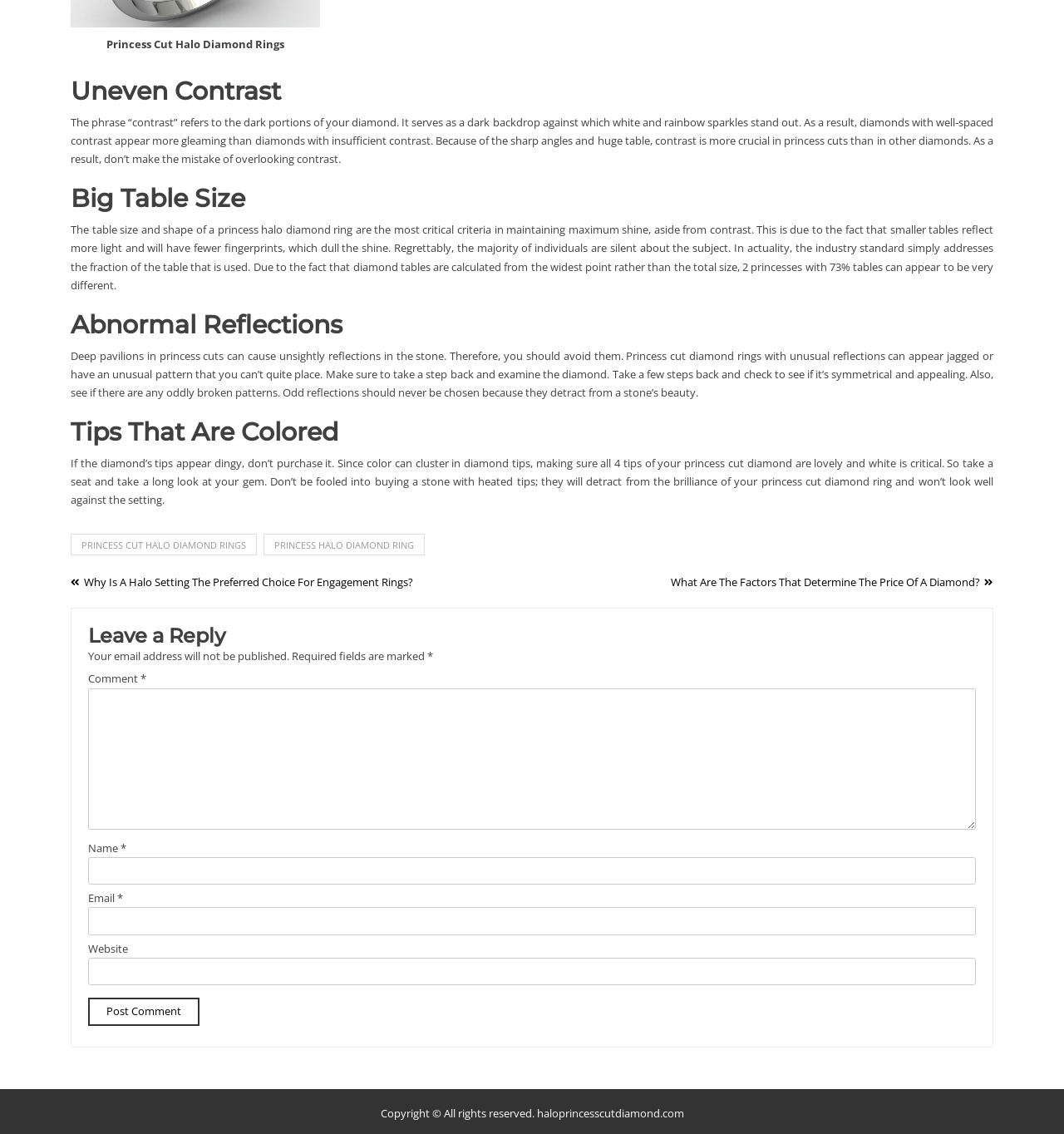Please provide the bounding box coordinates for the UI element as described: "parent_node: Comment * name="comment"". The coordinates must be four floats between 0 and 1, represented as [left, top, right, bottom].

[0.083, 0.607, 0.917, 0.731]